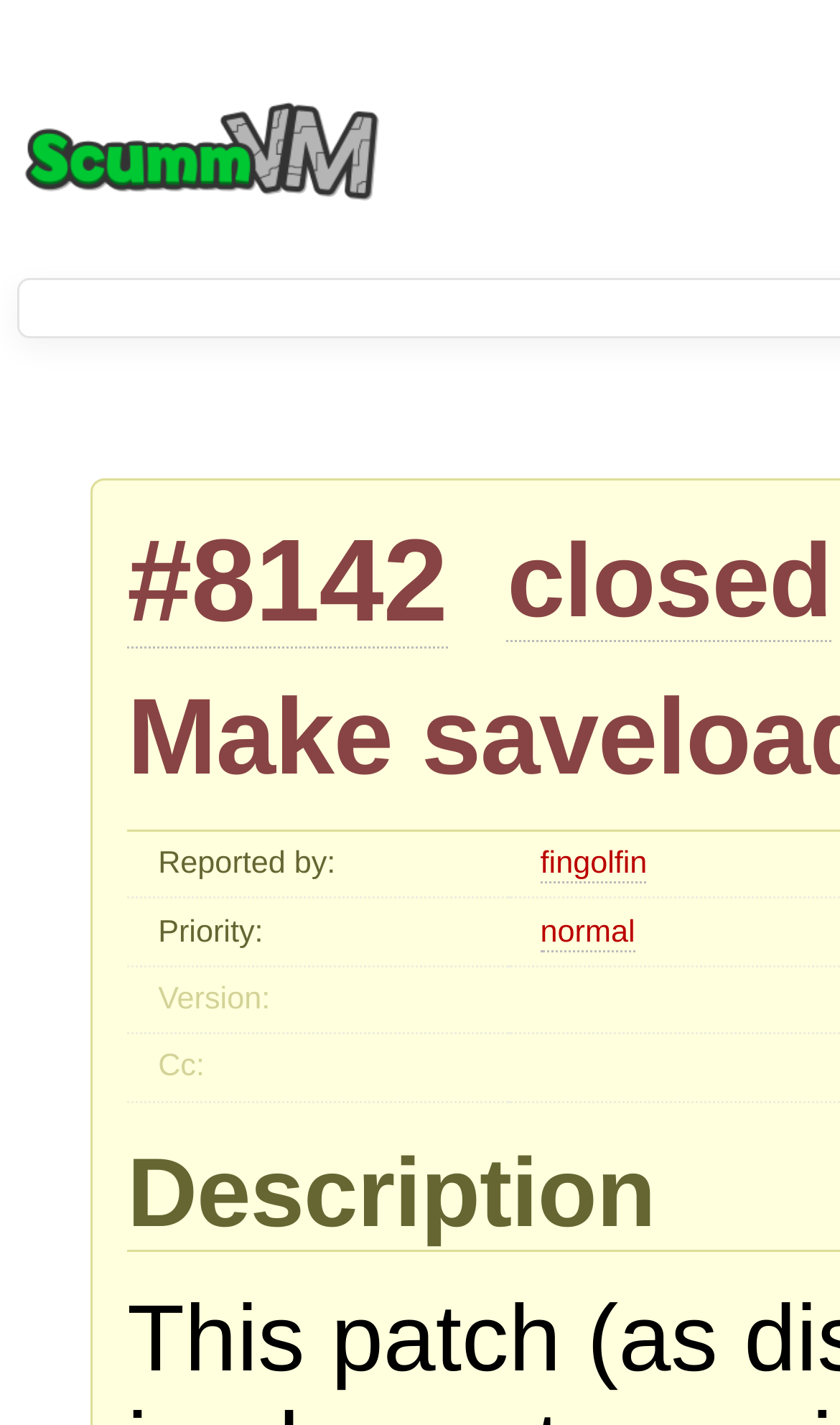Using the provided description normal, find the bounding box coordinates for the UI element. Provide the coordinates in (top-left x, top-left y, bottom-right x, bottom-right y) format, ensuring all values are between 0 and 1.

[0.643, 0.642, 0.756, 0.668]